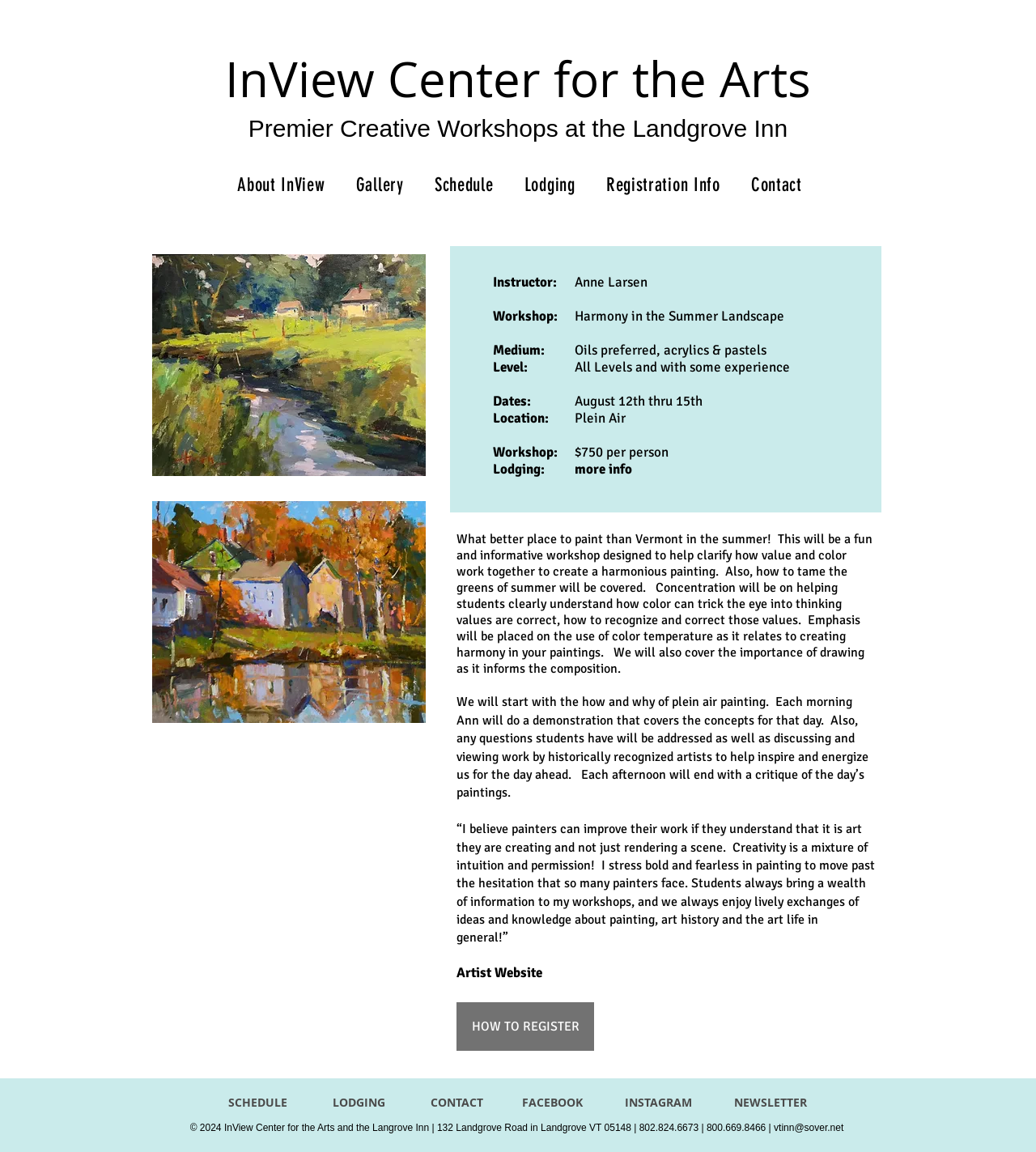What is the date of the workshop?
We need a detailed and meticulous answer to the question.

I found the answer by looking at the 'Dates:' label and its corresponding text 'August 12th thru 15th' in the webpage.